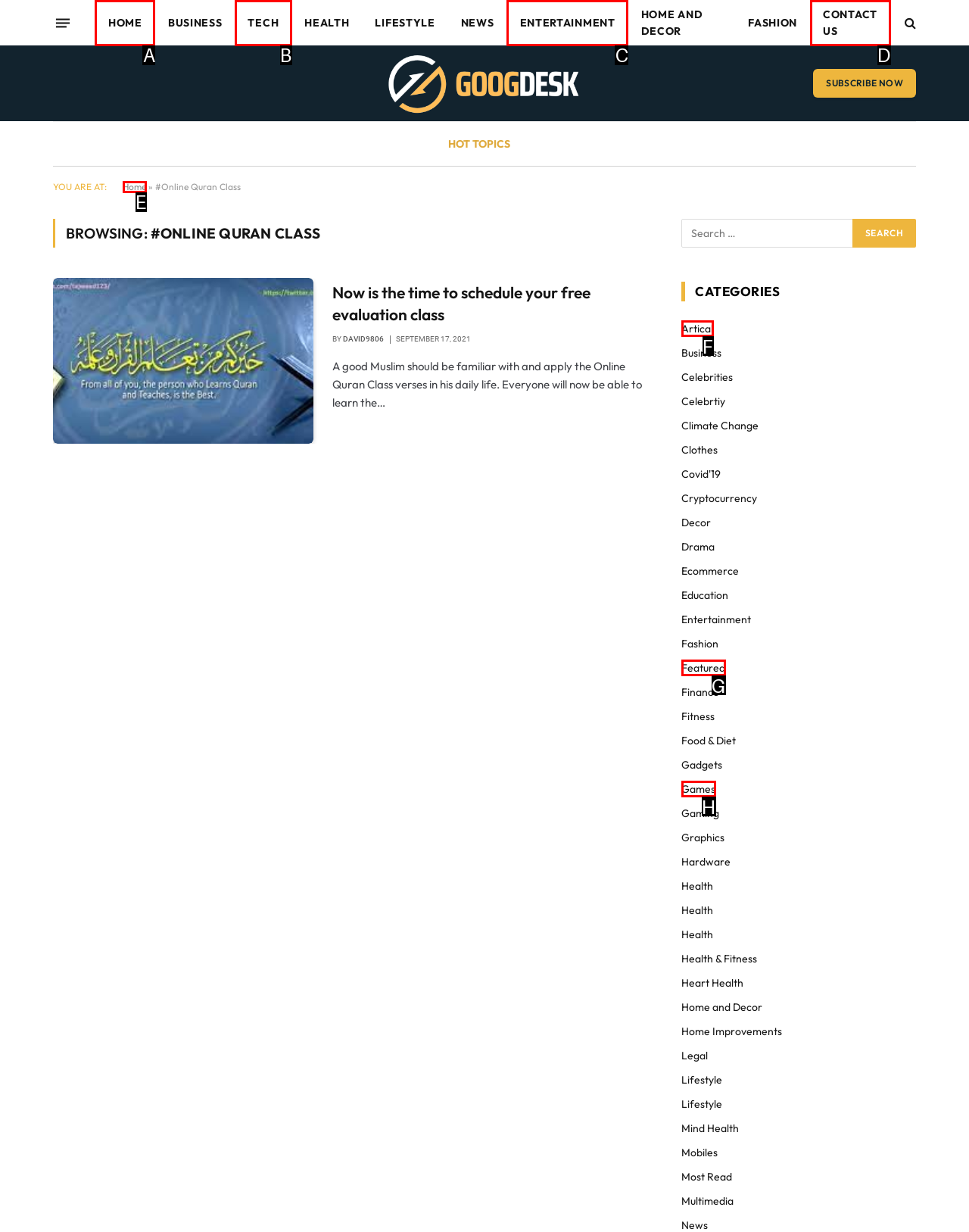Which HTML element should be clicked to perform the following task: Click on the 'HOME' link
Reply with the letter of the appropriate option.

A